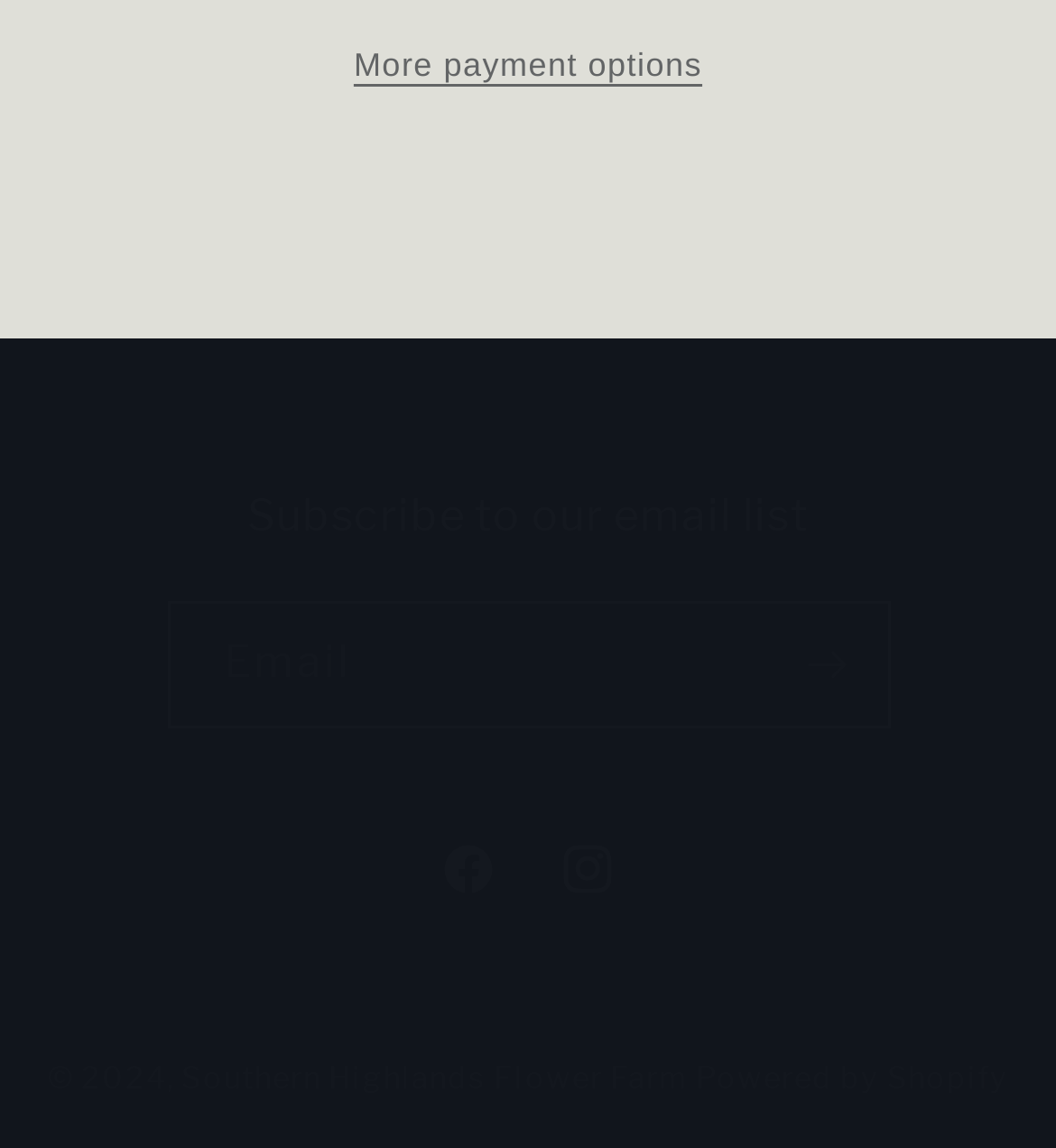Using the information in the image, could you please answer the following question in detail:
What is the year of the copyright?

The StaticText '© 2024,' at the bottom of the page indicates that the website's content is copyrighted in the year 2024.